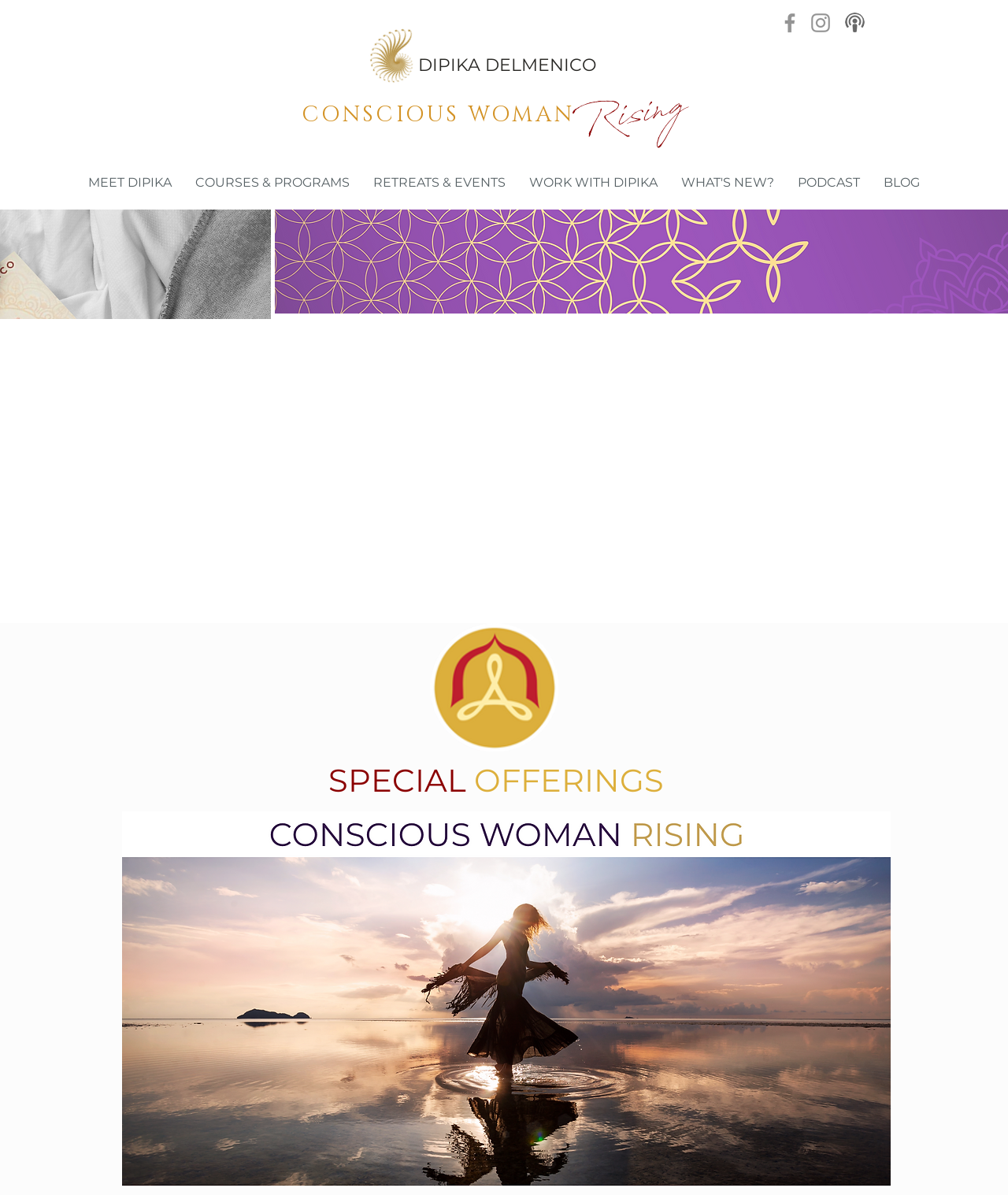Explain in detail what you observe on this webpage.

This webpage is about Dipika Delmenico, a conscious woman rising, and her offerings. At the top, there is a heading "ABOUT" followed by a larger heading "DIPIKA DELMENICO" with a link to her name. Below this, there is a heading "CONSCIOUS WOMAN" and another heading "Rising" to the right of it. 

To the left of these headings, there is a logo image of Dipika, and above it, there is a social bar with links to Facebook and Instagram, each represented by their respective icons. 

On the top right, there is a podcast icon, and below it, there is a navigation menu with links to "MEET DIPIKA", "COURSES & PROGRAMS", "RETREATS & EVENTS", "WORK WITH DIPIKA", "WHAT'S NEW?", "PODCAST", and "BLOG". 

Below the navigation menu, there is an iframe that takes up most of the page. Within the iframe, there is a color logo of Dipika, and below it, a heading "SPECIAL OFFERINGS" followed by an image that takes up most of the remaining space.